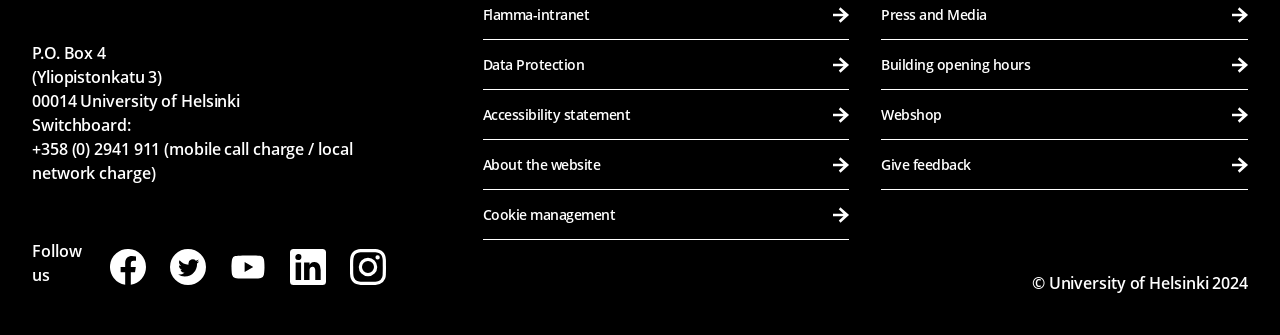Please specify the bounding box coordinates for the clickable region that will help you carry out the instruction: "Give feedback".

[0.689, 0.42, 0.975, 0.567]